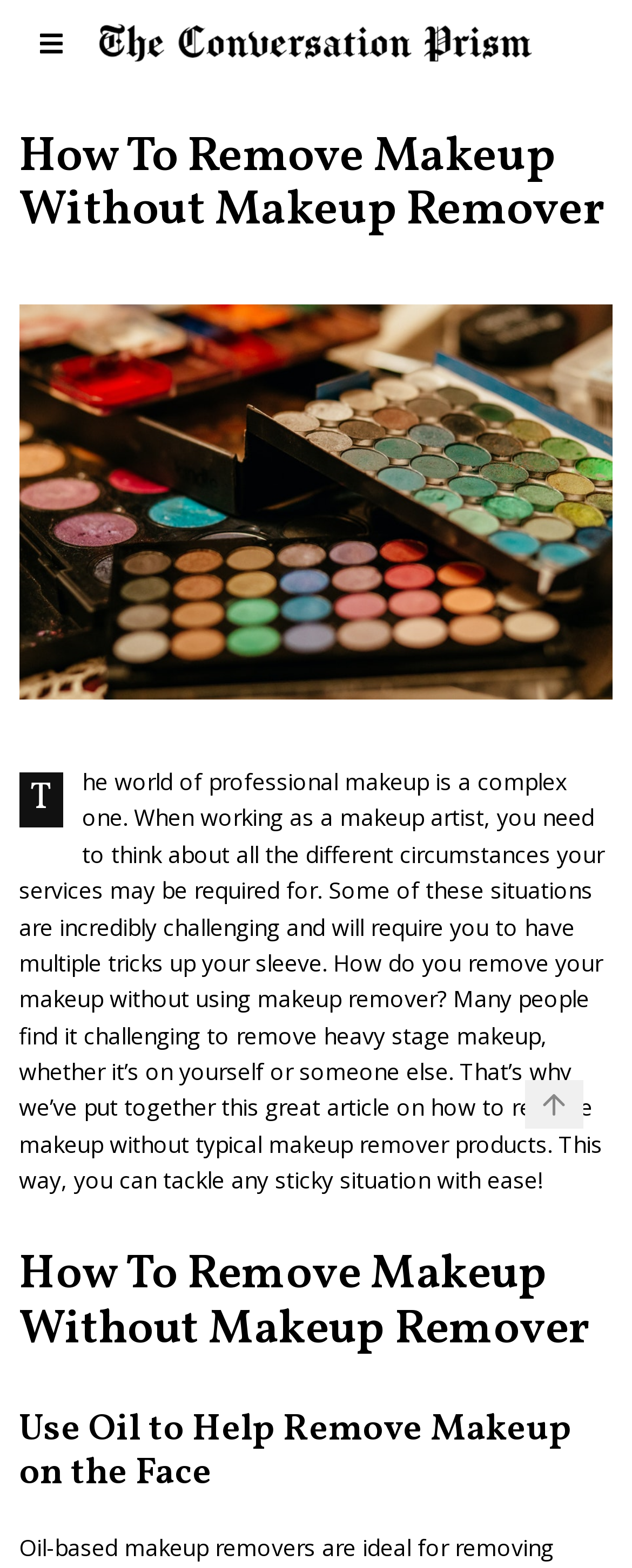What is the purpose of the article?
Please look at the screenshot and answer in one word or a short phrase.

To provide a guide